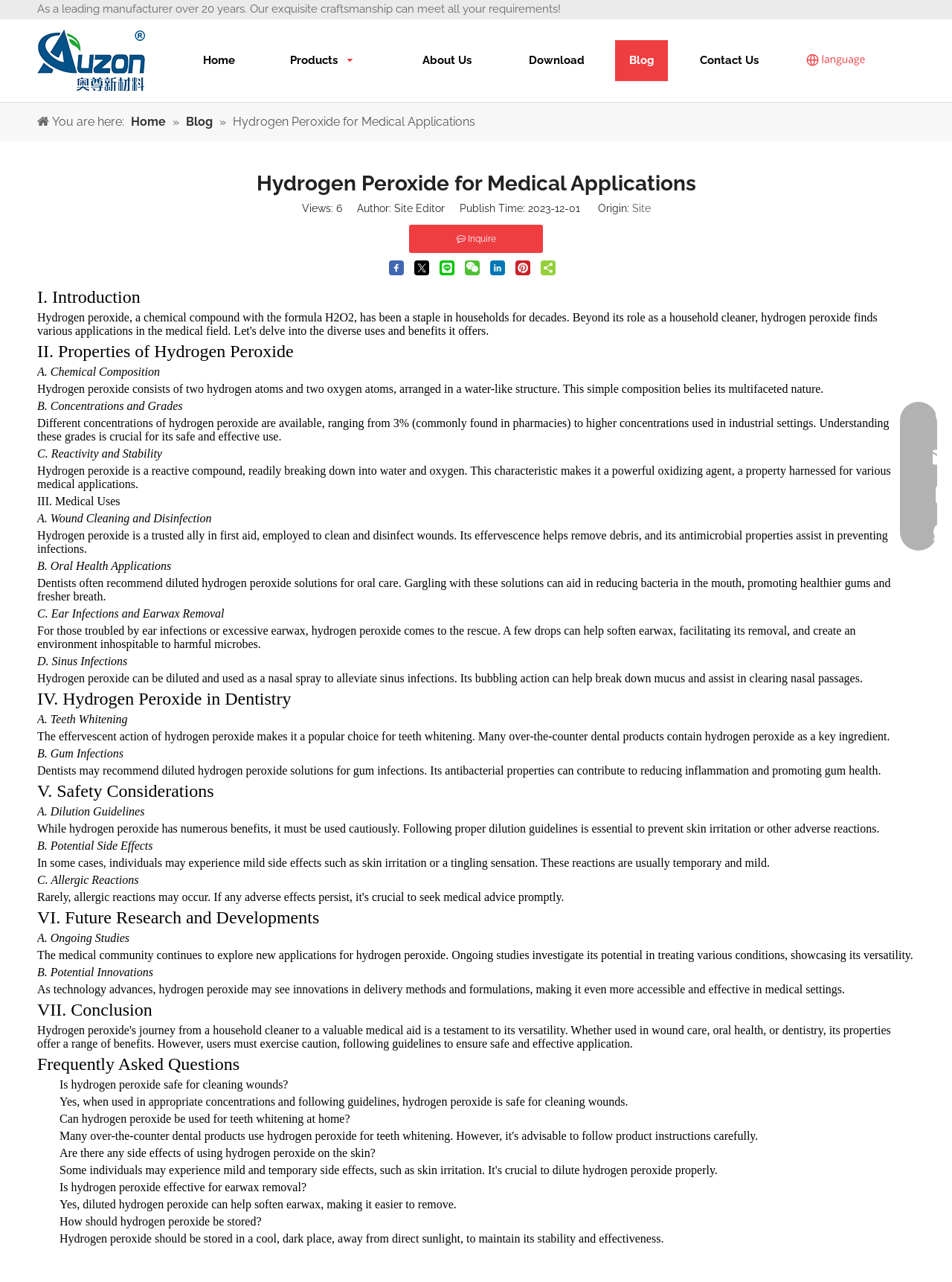Specify the bounding box coordinates of the area to click in order to follow the given instruction: "Click the 'Home' link at the top."

[0.195, 0.031, 0.266, 0.063]